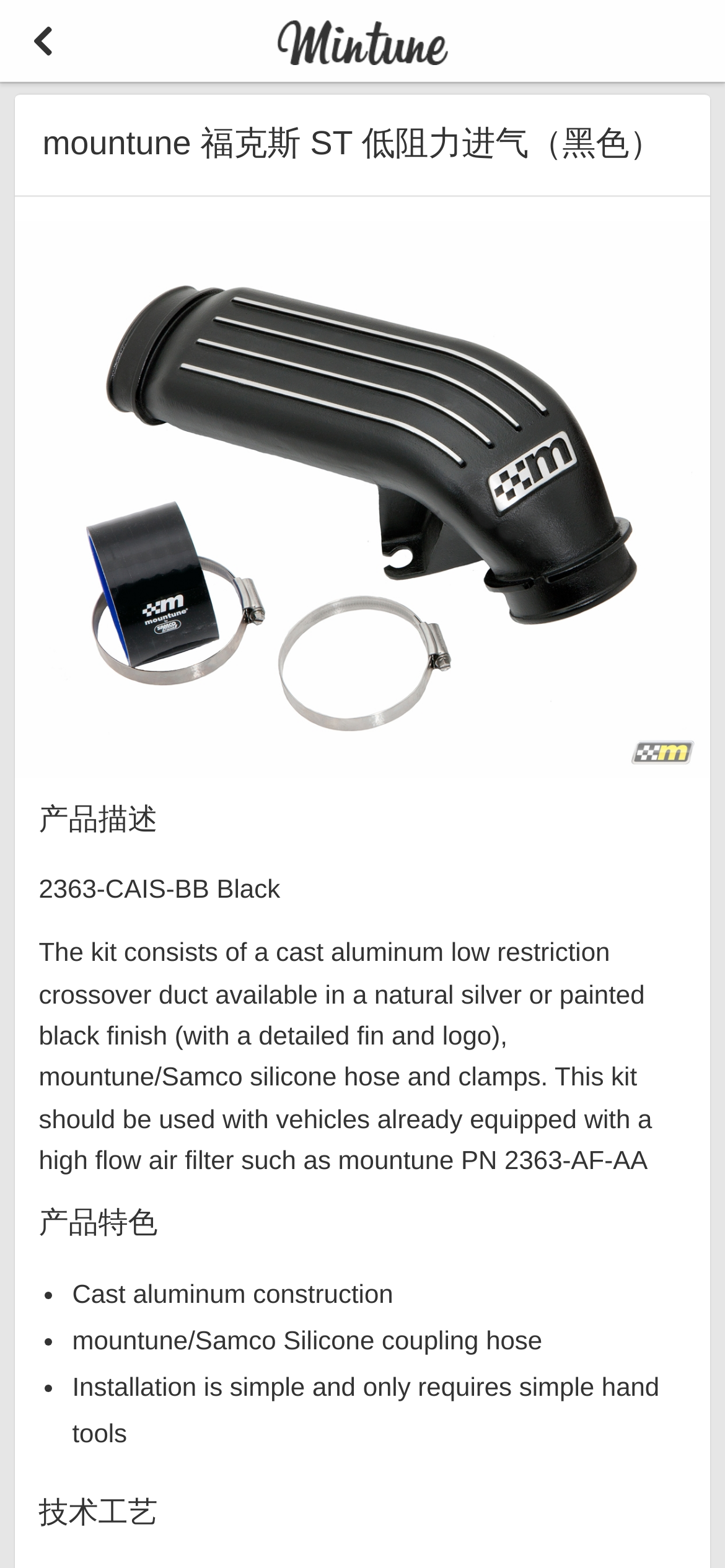Please reply with a single word or brief phrase to the question: 
What is the material of the crossover duct?

Cast aluminum